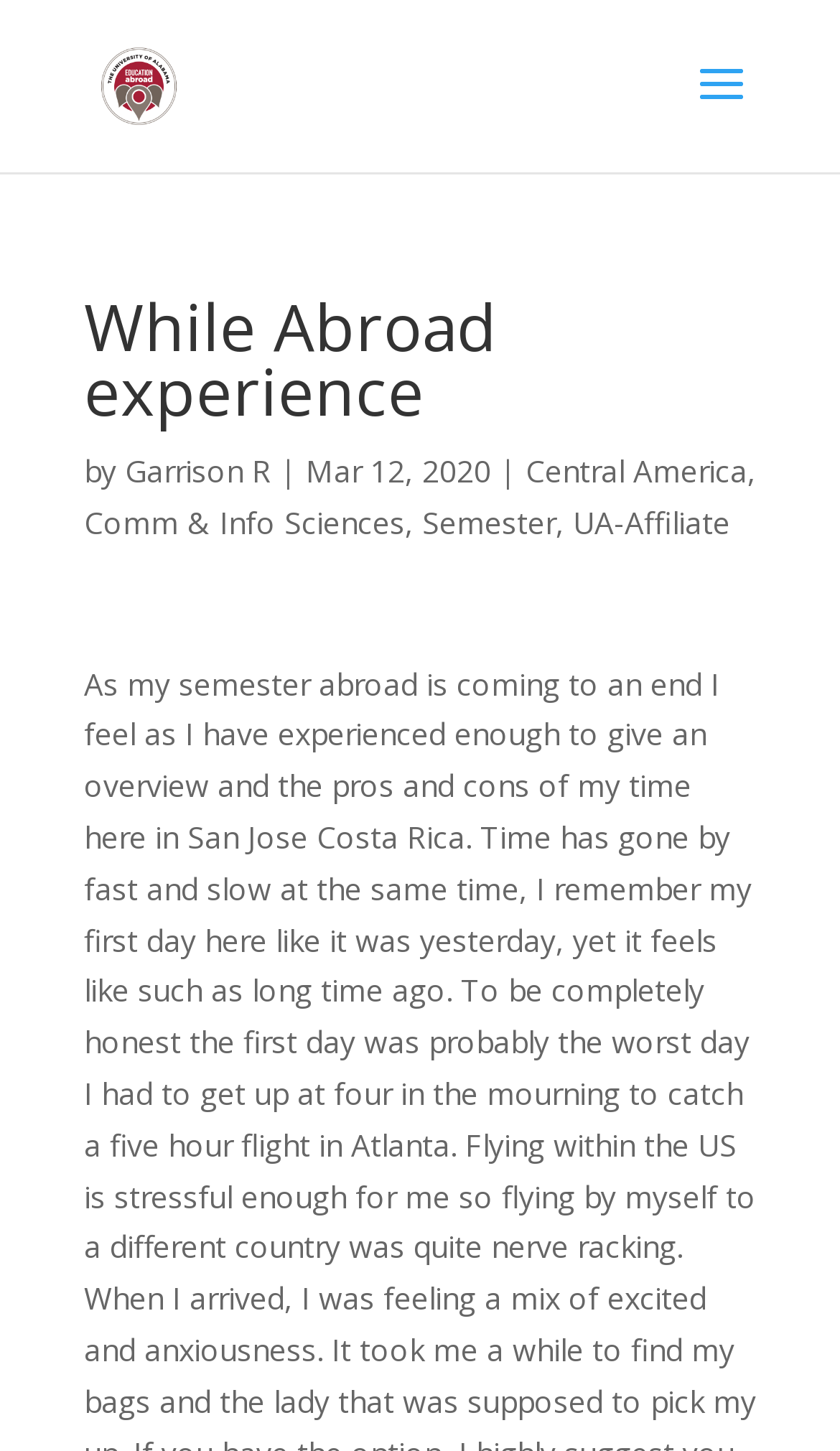Articulate a complete and detailed caption of the webpage elements.

The webpage is about studying abroad with the University of Alabama. At the top, there is a link to "Study Abroad with The University of Alabama" accompanied by an image with the same description, positioned near the top left corner of the page. 

Below this, there is a search bar spanning almost the entire width of the page, located at the very top. 

The main content of the page is divided into sections, with a heading "While Abroad experience" situated near the top center of the page. Below this heading, there is a section with text "by Garrison R" followed by a vertical line and a date "Mar 12, 2020". 

To the right of this section, there is a link to "Central America". 

Below this, there are three links arranged horizontally: "Comm & Info Sciences", "Semester", and "UA-Affiliate", with commas separating them.